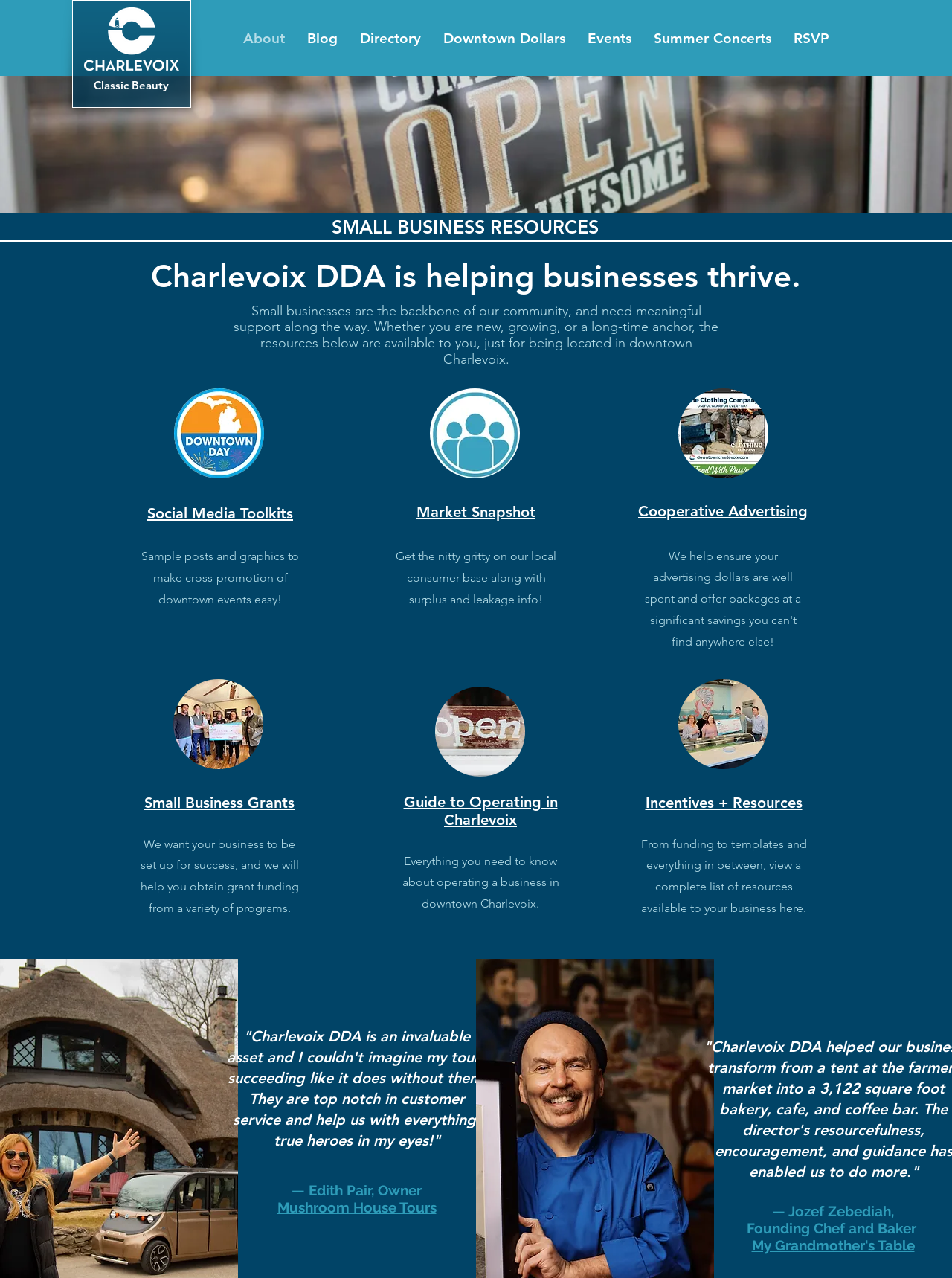Identify the bounding box coordinates of the clickable region to carry out the given instruction: "Explore the 'Guide to Operating in Charlevoix'".

[0.424, 0.62, 0.586, 0.648]